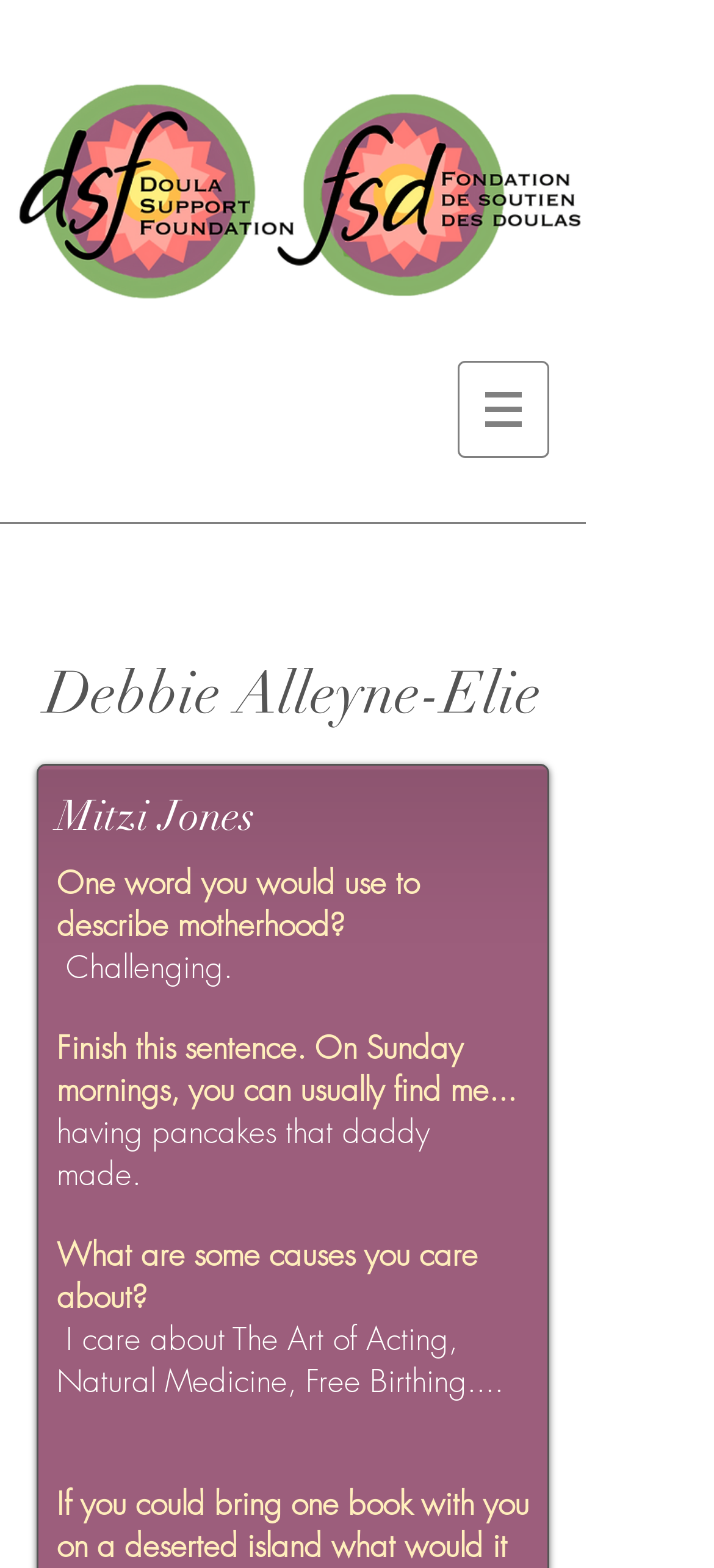Respond concisely with one word or phrase to the following query:
What is the activity mentioned on Sunday mornings?

Having pancakes